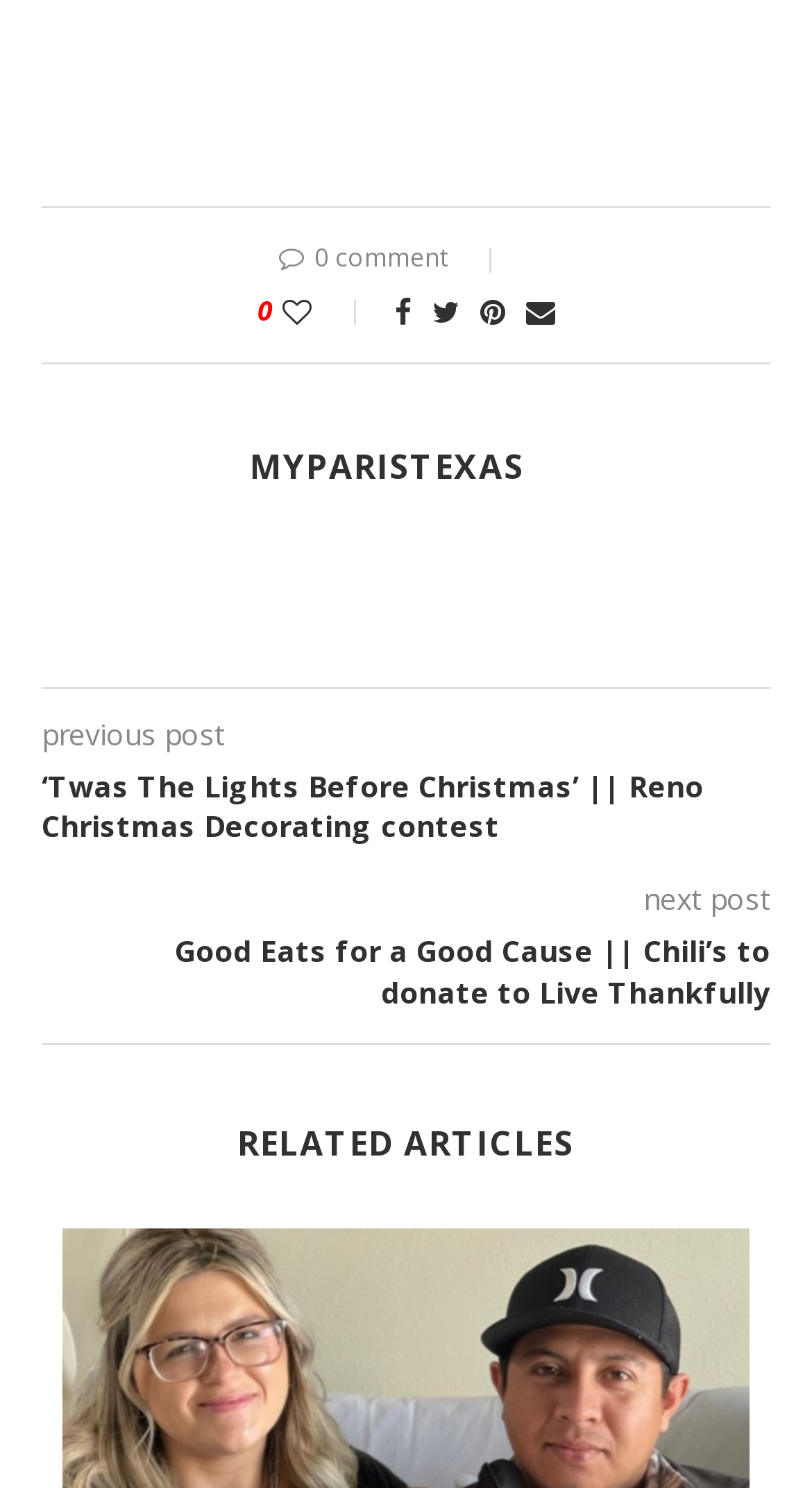Please provide the bounding box coordinates for the element that needs to be clicked to perform the following instruction: "View related articles". The coordinates should be given as four float numbers between 0 and 1, i.e., [left, top, right, bottom].

[0.267, 0.753, 0.733, 0.784]